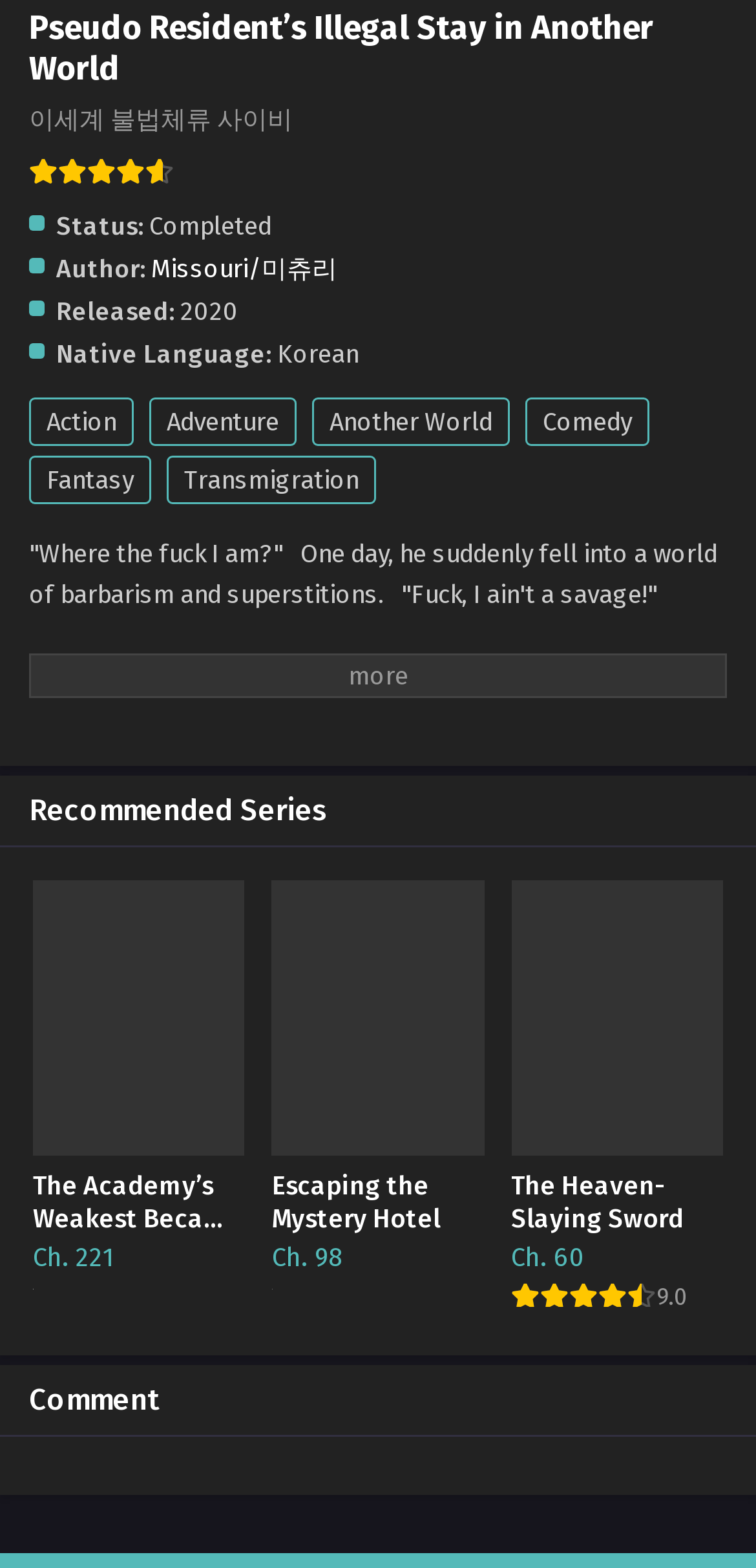Answer this question using a single word or a brief phrase:
What is the native language of the novel?

Korean